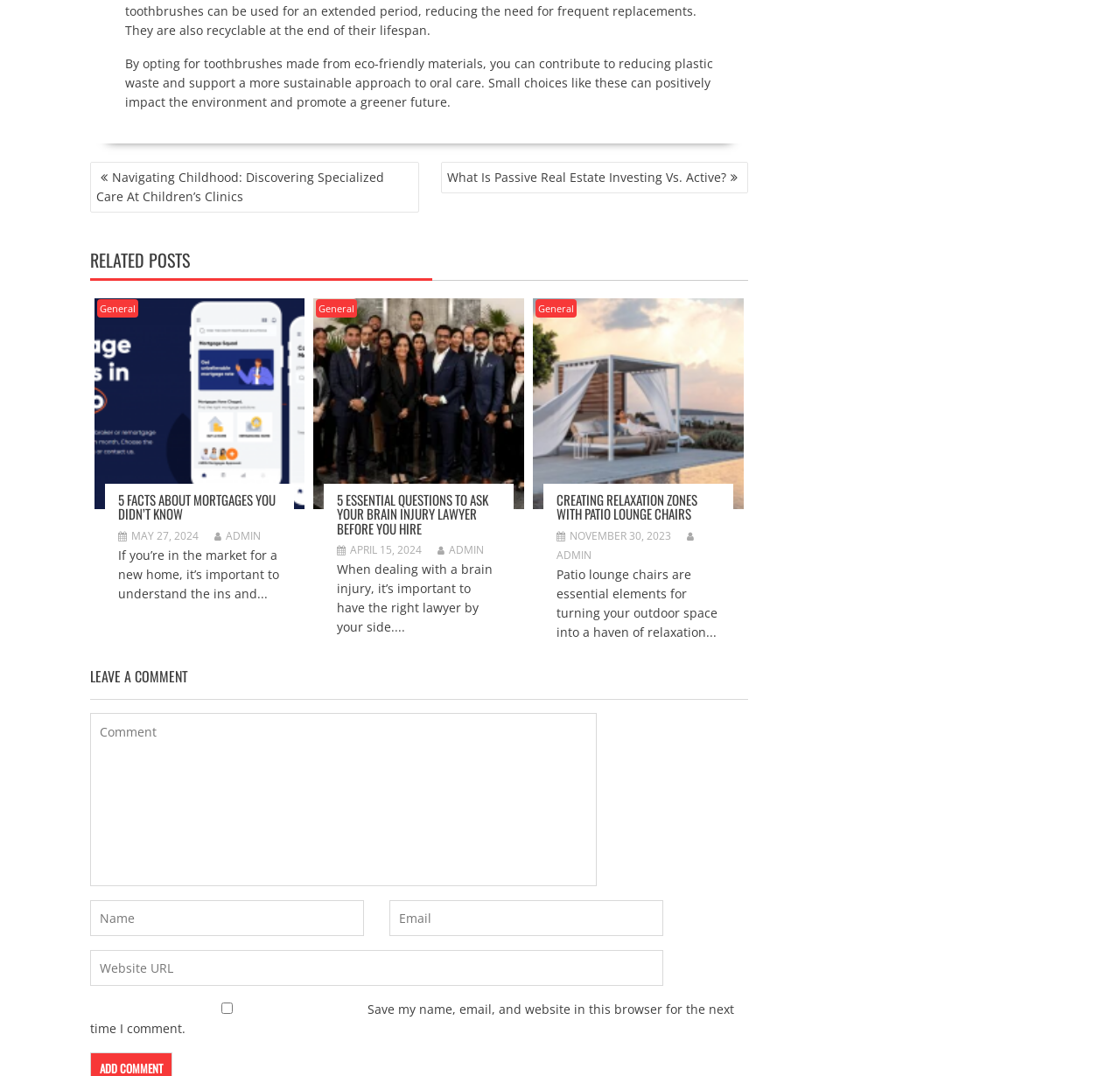Find the bounding box of the UI element described as: "Rochester Ny Directory". The bounding box coordinates should be given as four float values between 0 and 1, i.e., [left, top, right, bottom].

None